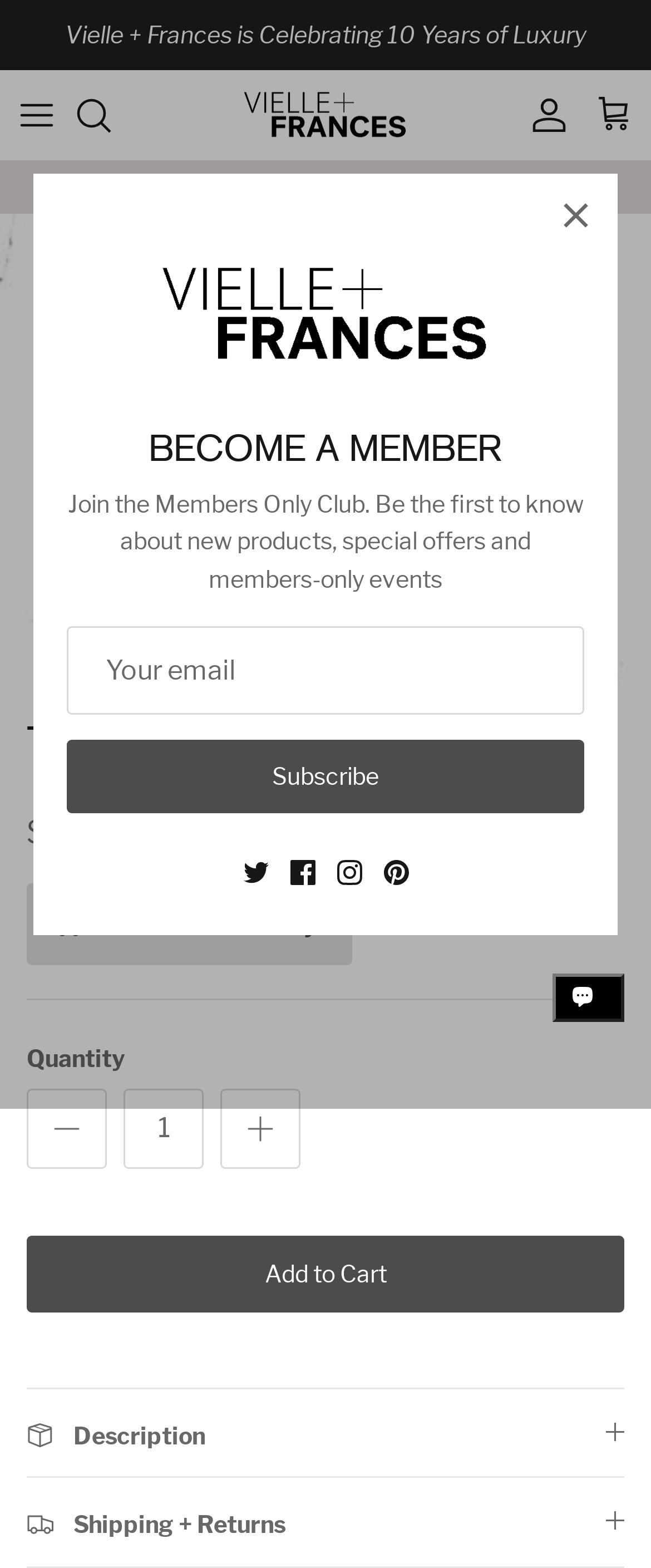Provide a thorough description of the webpage you see.

This webpage is an e-commerce site for a luxury brand, Vielle + Frances, celebrating its 10th anniversary. At the top, there is a navigation menu with links to the brand's main pages, including "Vielle + Frances", "Account", and a toggle menu button. Below the navigation menu, there is a prominent banner with a heading "SHOP BEDDING COLLECTIONS" and a brief description of the collection. 

To the right of the banner, there are two call-to-action buttons, "Shop this" and "Shop all", allowing users to explore the bedding collections. Further down, there is another heading "SHOP OUTDOOR COLLECTION" with a description of the outdoor furniture collection. Again, there are two call-to-action buttons, "Shop this" and "Shop all", to facilitate shopping.

On the left side of the page, there is a product showcase featuring a "Troy Sculpture" item with a price tag of $60.00. Below the product image, there is a brief description, estimated delivery information, and a quantity selector with "Minus" and "Plus" buttons. Users can add the product to their cart by clicking the "Add to Cart" button.

Below the product showcase, there are two collapsible sections, "Description" and "Shipping + Returns", which provide additional product information. 

In the bottom-right corner, there is a modal dialog box promoting the brand's membership program, Trulli. The dialog box features a heading, a brief description, and a subscription form where users can enter their email address to join the program. There are also social media links to Twitter, Facebook, Instagram, and Pinterest.

Finally, at the bottom of the page, there is a chat window button, allowing users to initiate a conversation with the Shopify online store's customer support team.